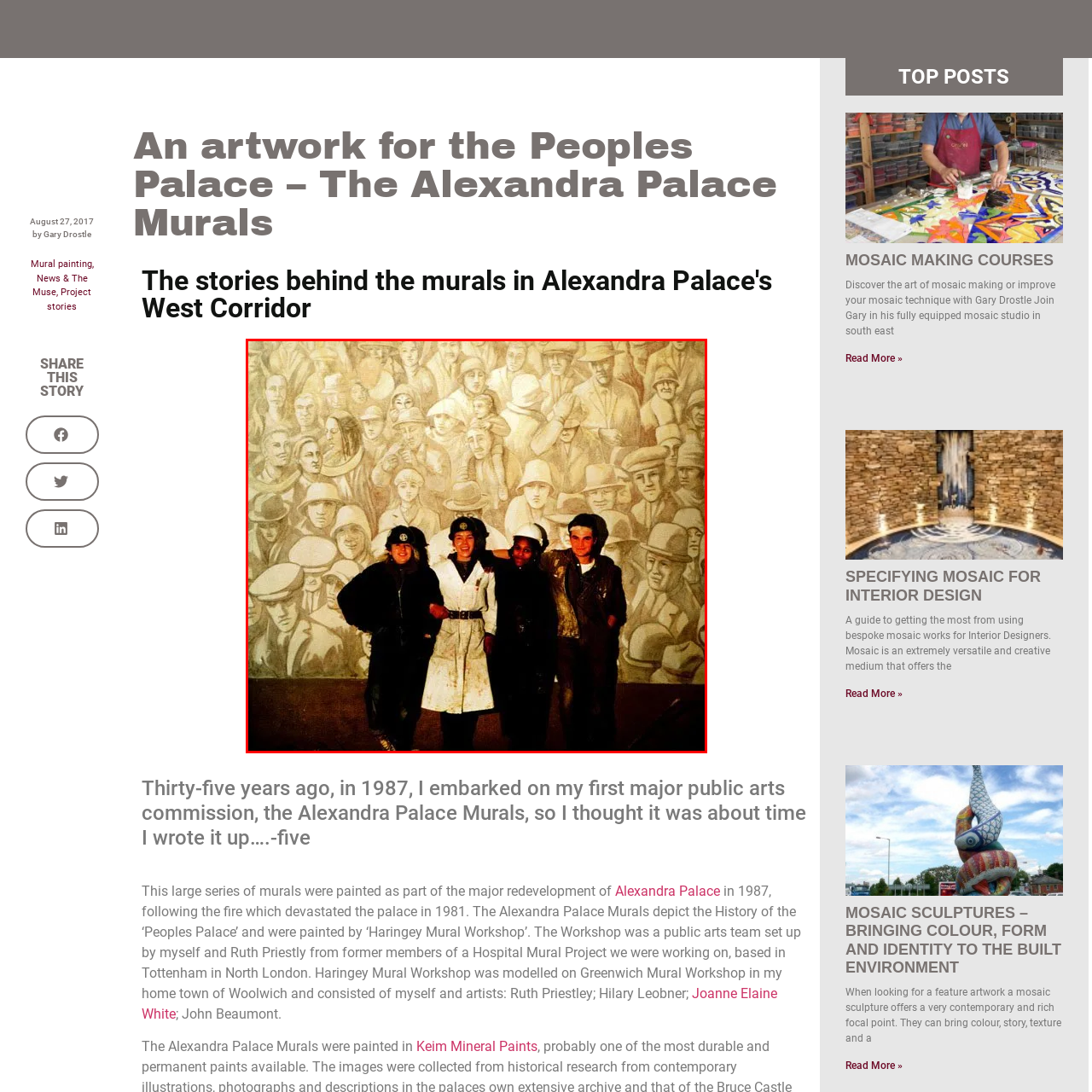What is the purpose of the Alexandra Palace Murals?
Examine the image inside the red bounding box and give an in-depth answer to the question, using the visual evidence provided.

According to the caption, the Alexandra Palace Murals were commissioned in 1987 with the aim of revitalizing the area's artistic heritage. This suggests that the purpose of the murals is to revive and promote the artistic heritage of the area.